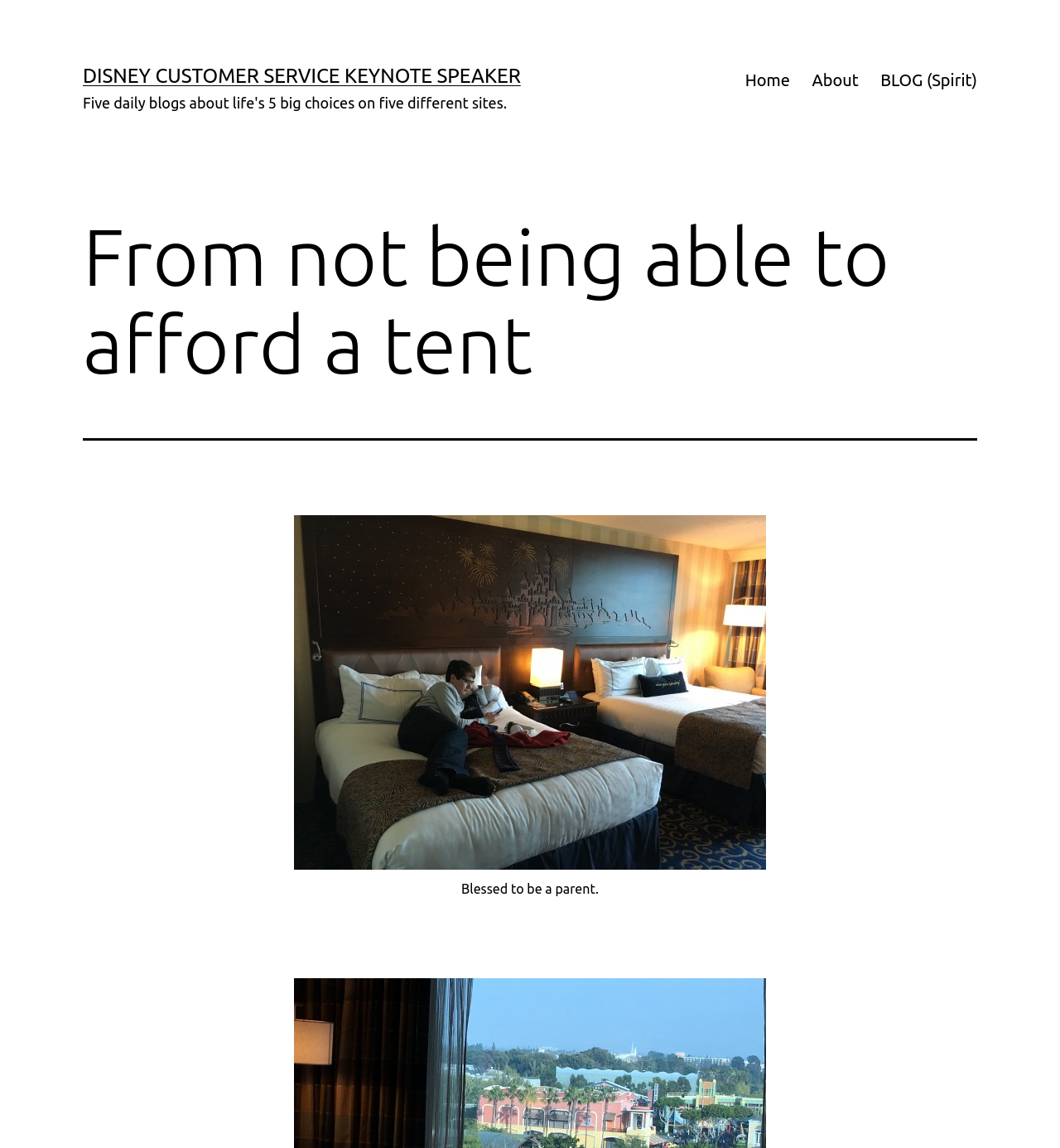Determine the main text heading of the webpage and provide its content.

From not being able to afford a tent